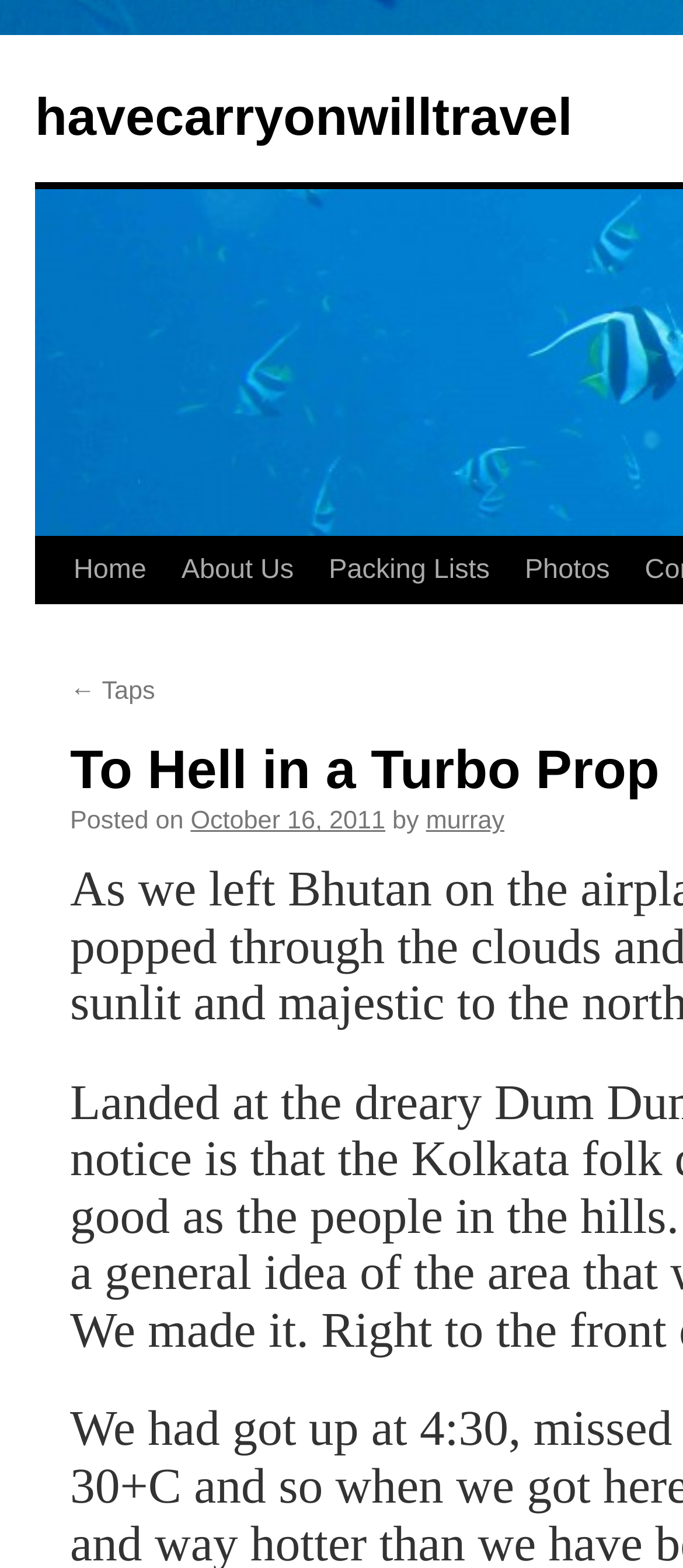Identify the title of the webpage and provide its text content.

To Hell in a Turbo Prop